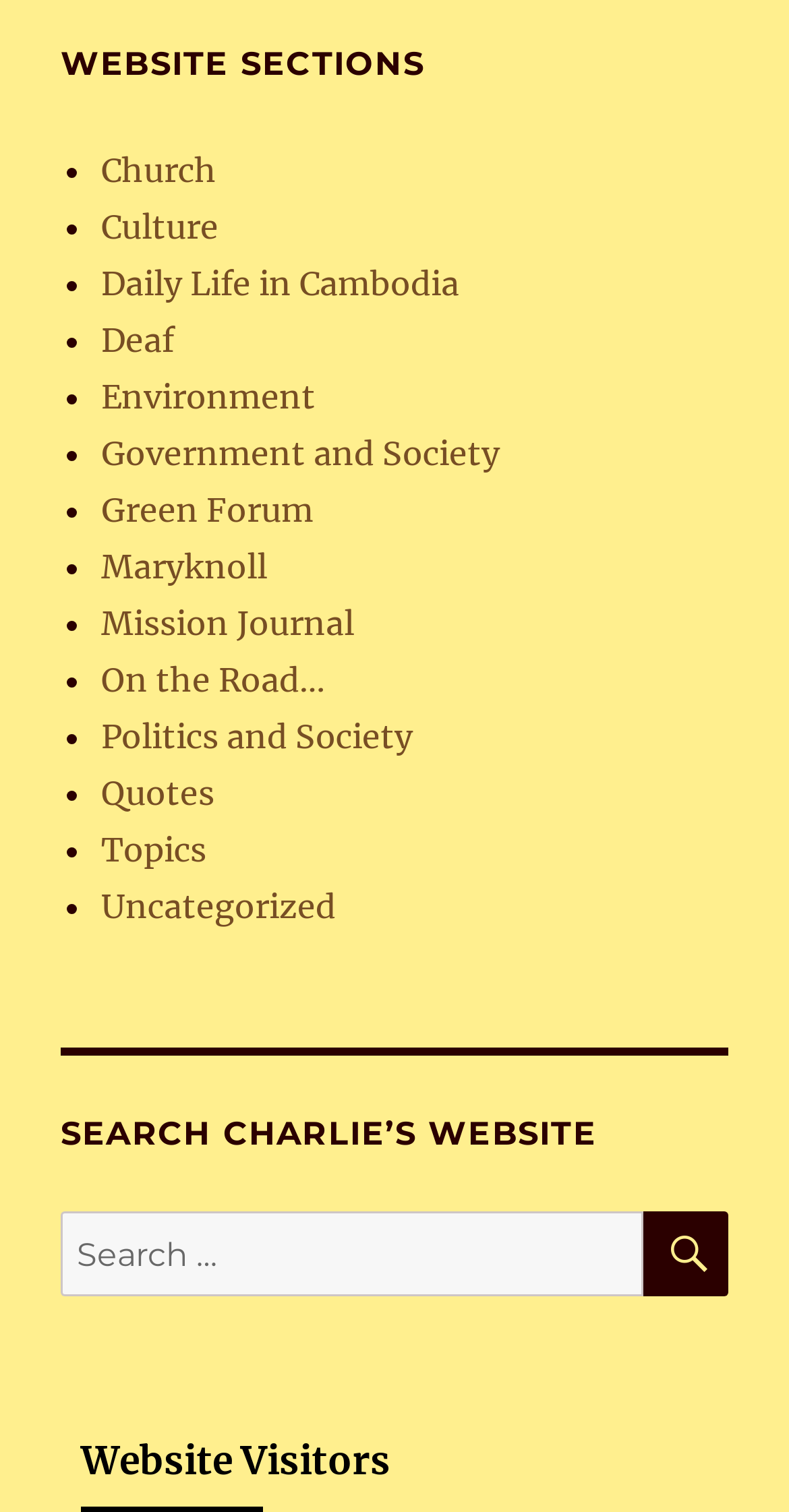Extract the bounding box coordinates of the UI element described by: "Quotes". The coordinates should include four float numbers ranging from 0 to 1, e.g., [left, top, right, bottom].

[0.128, 0.511, 0.272, 0.538]